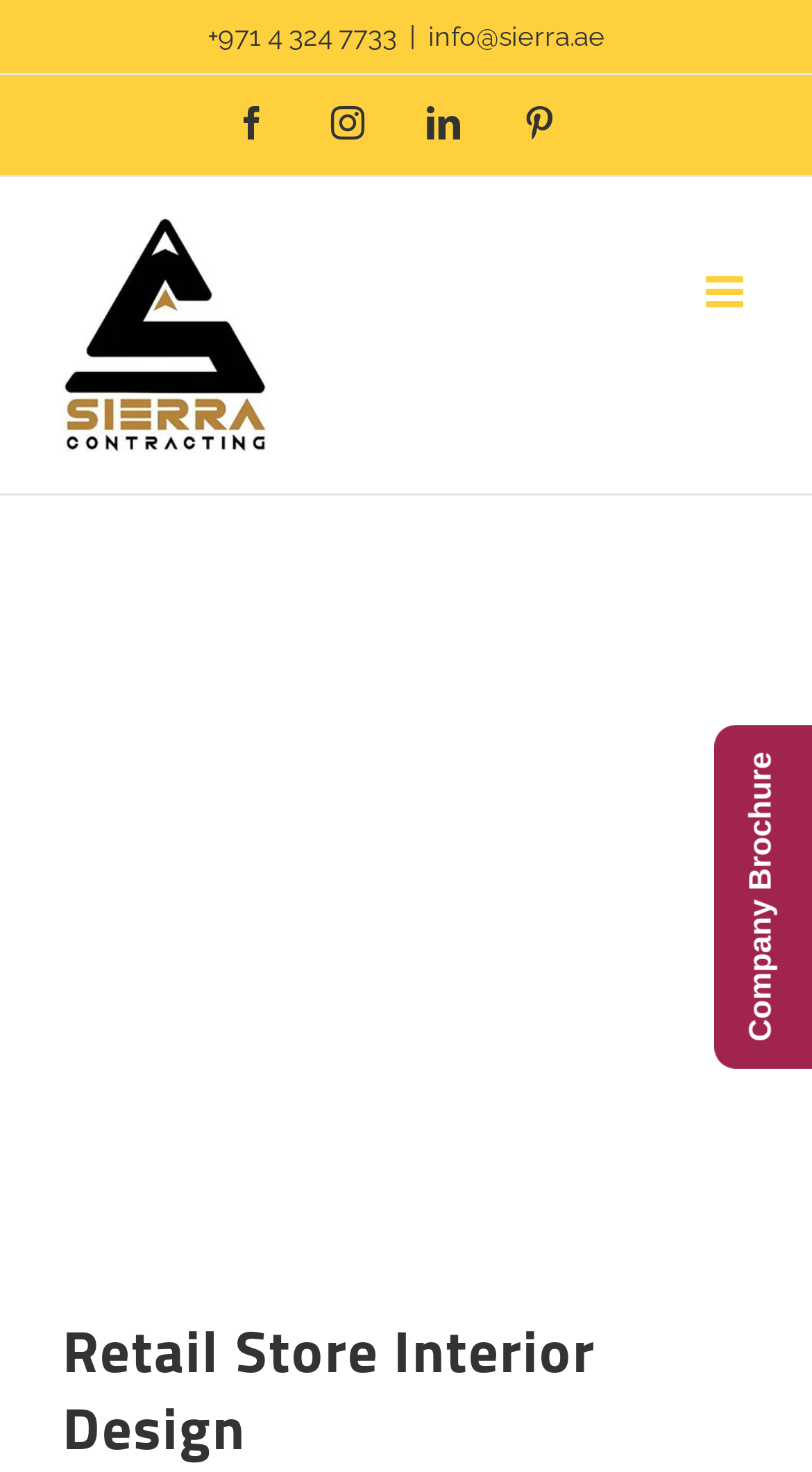Elaborate on the webpage's design and content in a detailed caption.

The webpage is about Sierra Turnkey Contracting, a company that specializes in retail interior design in Dubai and the United Arab Emirates. At the top left corner, there is a logo of the company, accompanied by a phone number (+971 4 324 7733) and an email address (info@sierra.ae) on the same line, separated by a vertical bar. Below the logo, there are four social media links, namely Facebook, Instagram, LinkedIn, and Pinterest, aligned horizontally.

On the top right corner, there is a toggle button for the mobile menu. Below the social media links, there is a prominent heading "RETAIL INTERIOR DESIGN" that spans across the page. Further down, there is a subheading "Retail Store Interior Design" that also occupies the full width of the page. At the bottom right corner, there is a "Go to Top" button, allowing users to quickly navigate back to the top of the page.